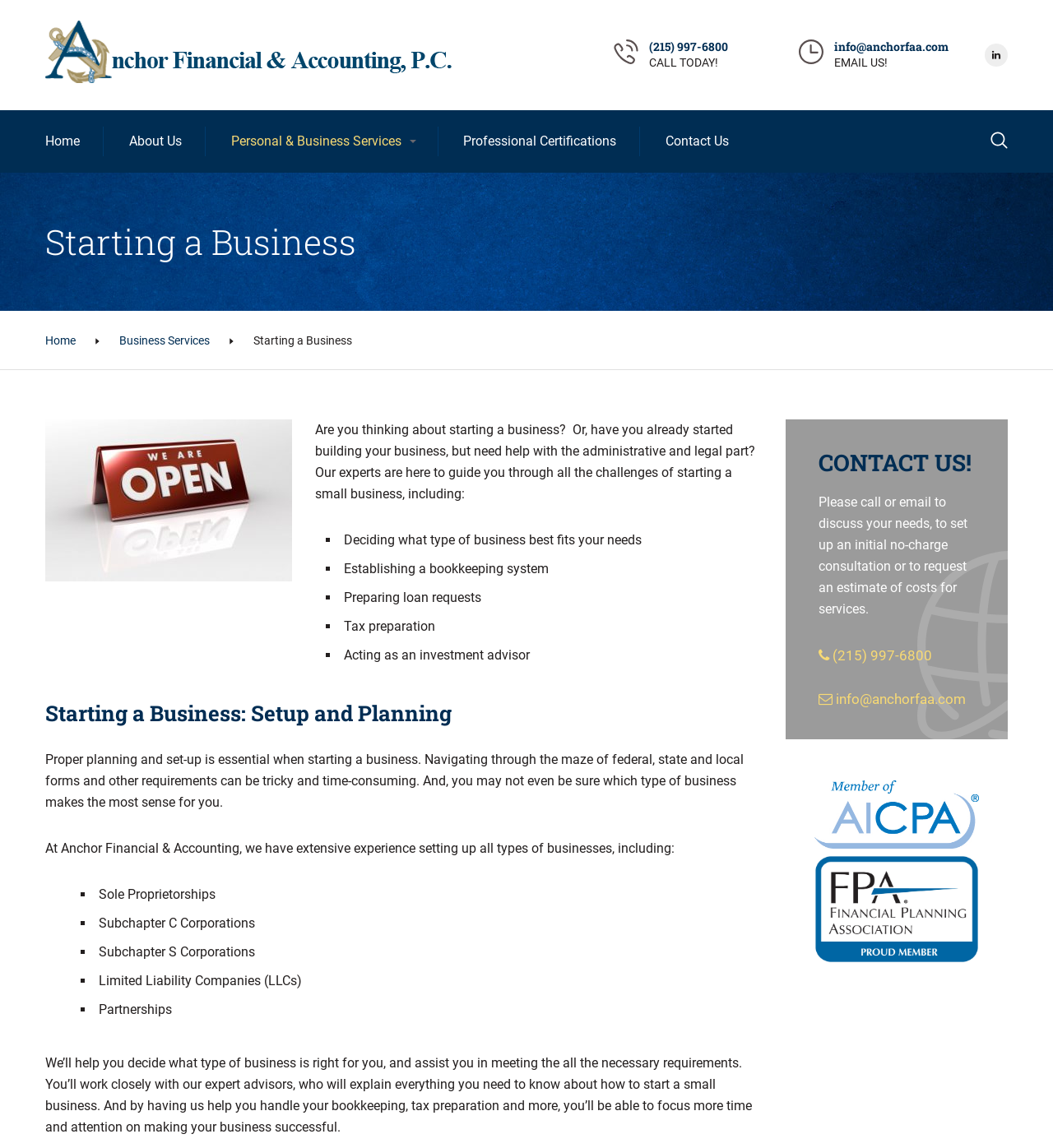Please provide the bounding box coordinates for the element that needs to be clicked to perform the instruction: "Click the 'Home' link". The coordinates must consist of four float numbers between 0 and 1, formatted as [left, top, right, bottom].

[0.043, 0.096, 0.076, 0.15]